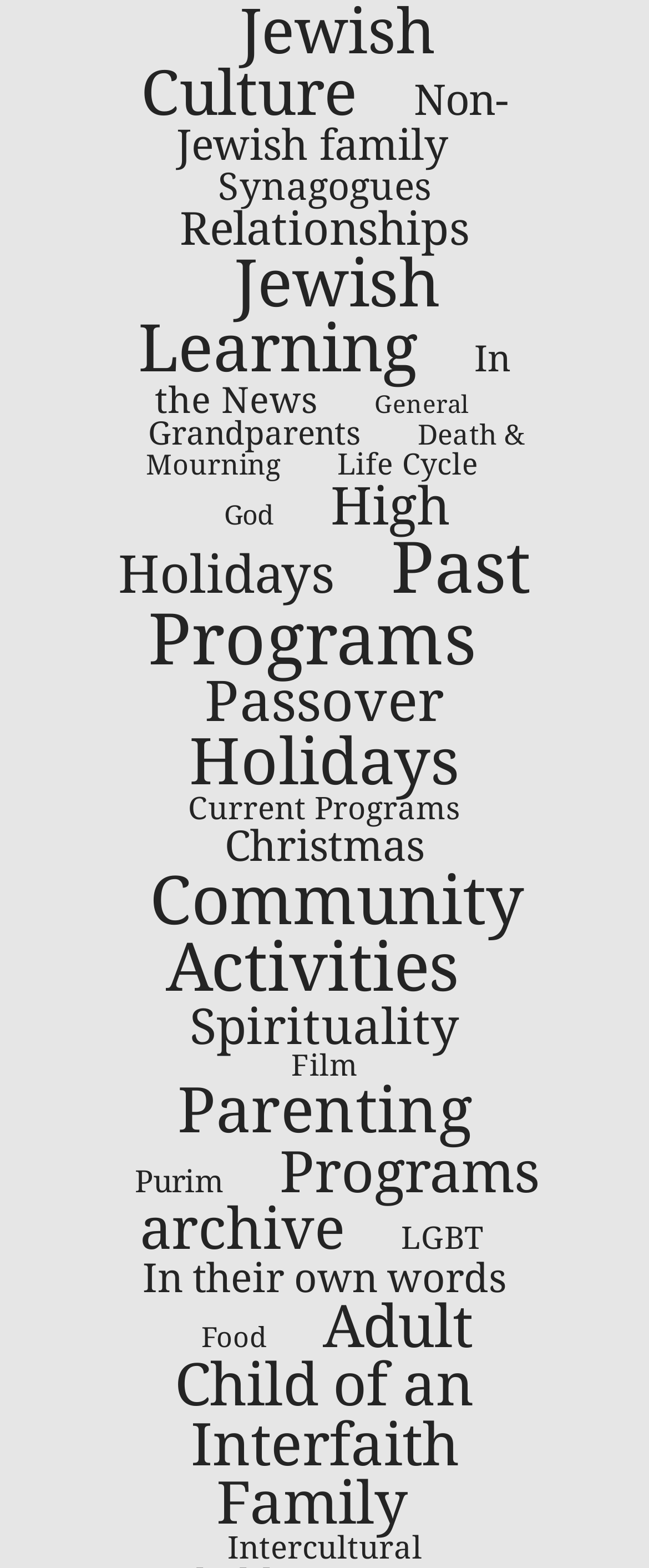Provide a single word or phrase to answer the given question: 
How many links are on this webpage?

27